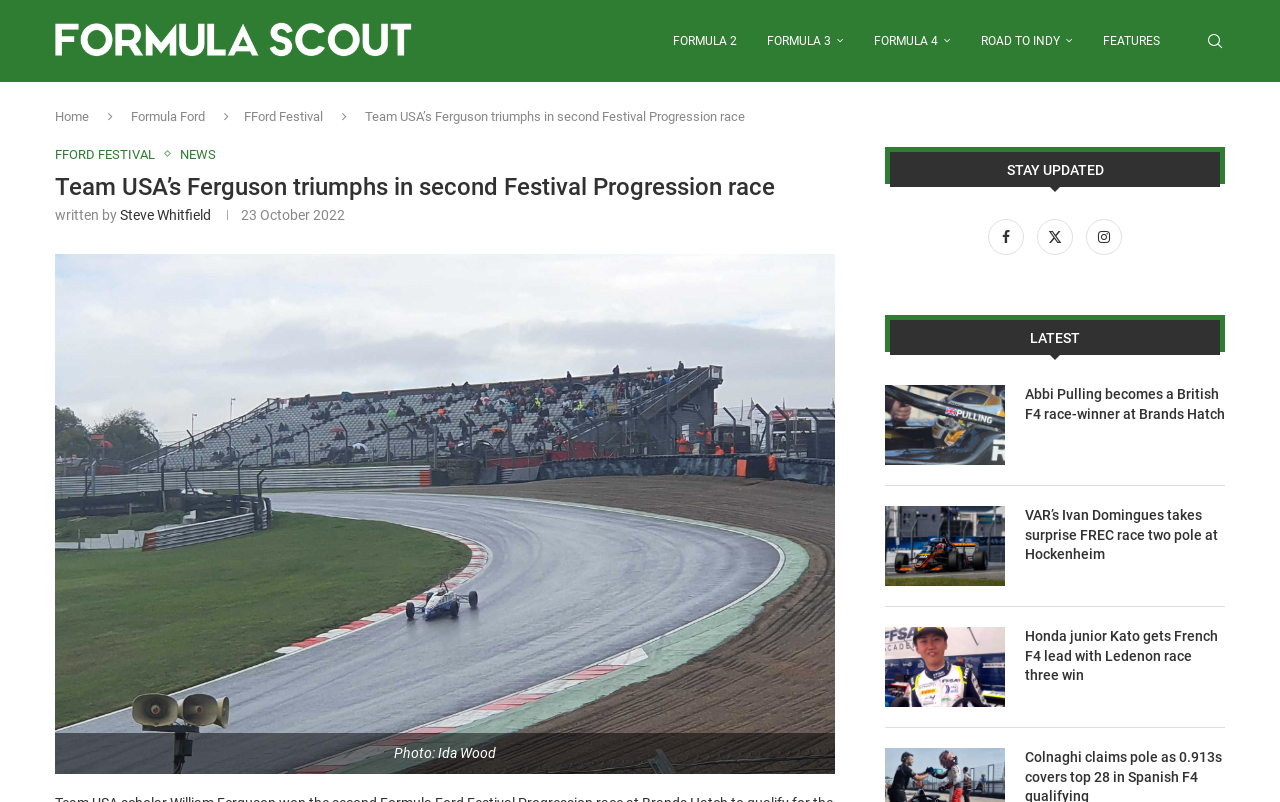Detail the various sections and features present on the webpage.

The webpage is about Formula Ford racing news, specifically featuring an article about Team USA scholar William Ferguson winning the second Formula Ford Festival Progression race at Brands Hatch. 

At the top of the page, there is a navigation menu with links to different sections, including "Home", "Formula Ford", "FFord Festival", and "Search". Below this menu, there is a large heading that reads "Team USA’s Ferguson triumphs in second Festival Progression race". 

To the right of the heading, there are several links to other racing categories, including "FORMULA 2", "FORMULA 3", "FORMULA 4", and "ROAD TO INDY". 

Below the heading, there is a section with the article's author, "Steve Whitfield", and the date "23 October 2022". The article's main content is accompanied by a large image that takes up most of the page's width. 

At the bottom of the page, there is a section titled "STAY UPDATED" with links to the website's social media profiles, including Facebook, Twitter, and Instagram. 

Next to this section, there is a list of latest news articles, each with a heading and a brief summary. The articles include "Abbi Pulling becomes a British F4 race-winner at Brands Hatch", "VAR’s Ivan Domingues takes surprise FREC race two pole at Hockenheim", and "Honda junior Kato gets French F4 lead with Ledenon race three win".